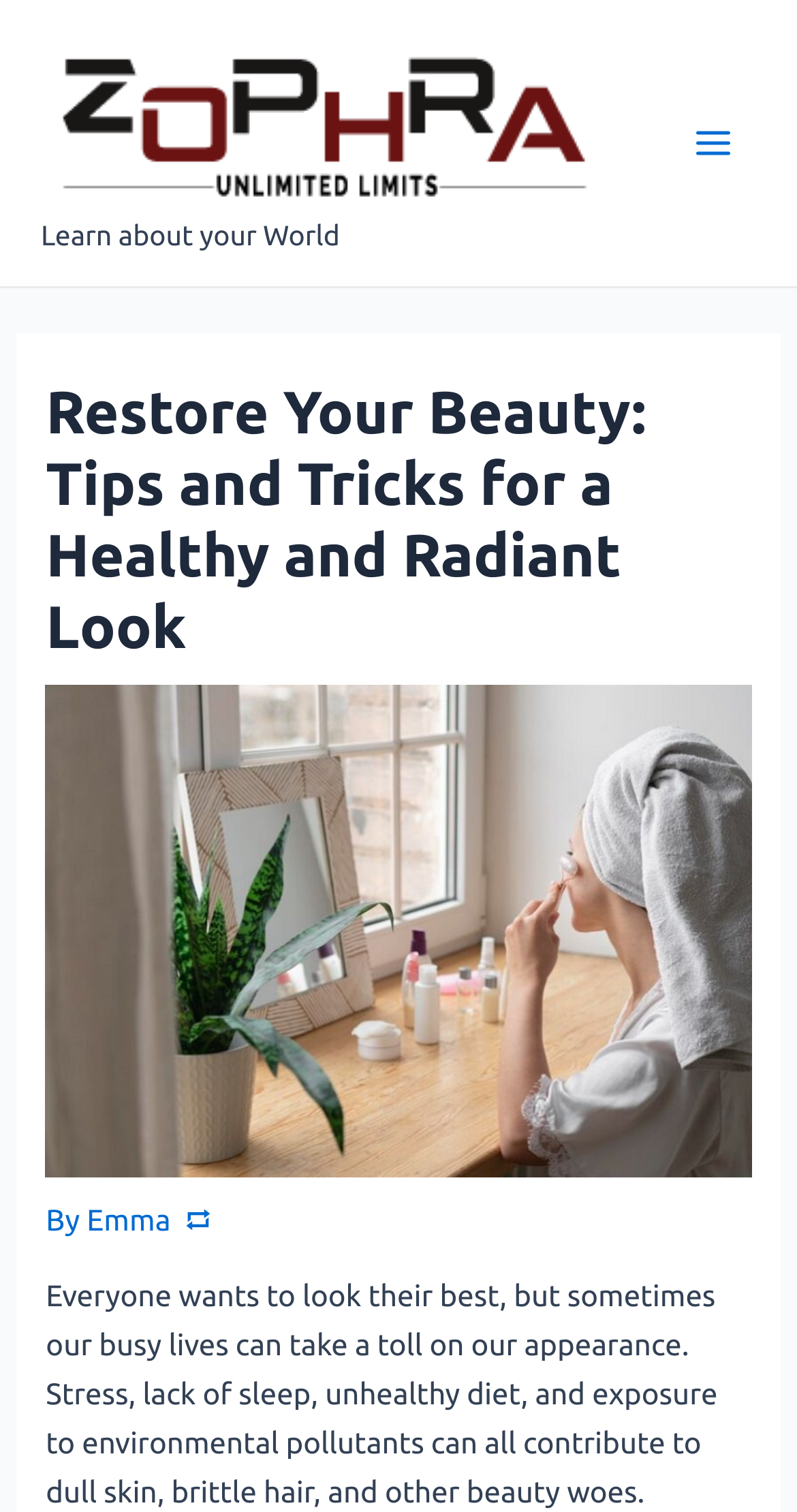Please extract the title of the webpage.

Restore Your Beauty: Tips and Tricks for a Healthy and Radiant Look